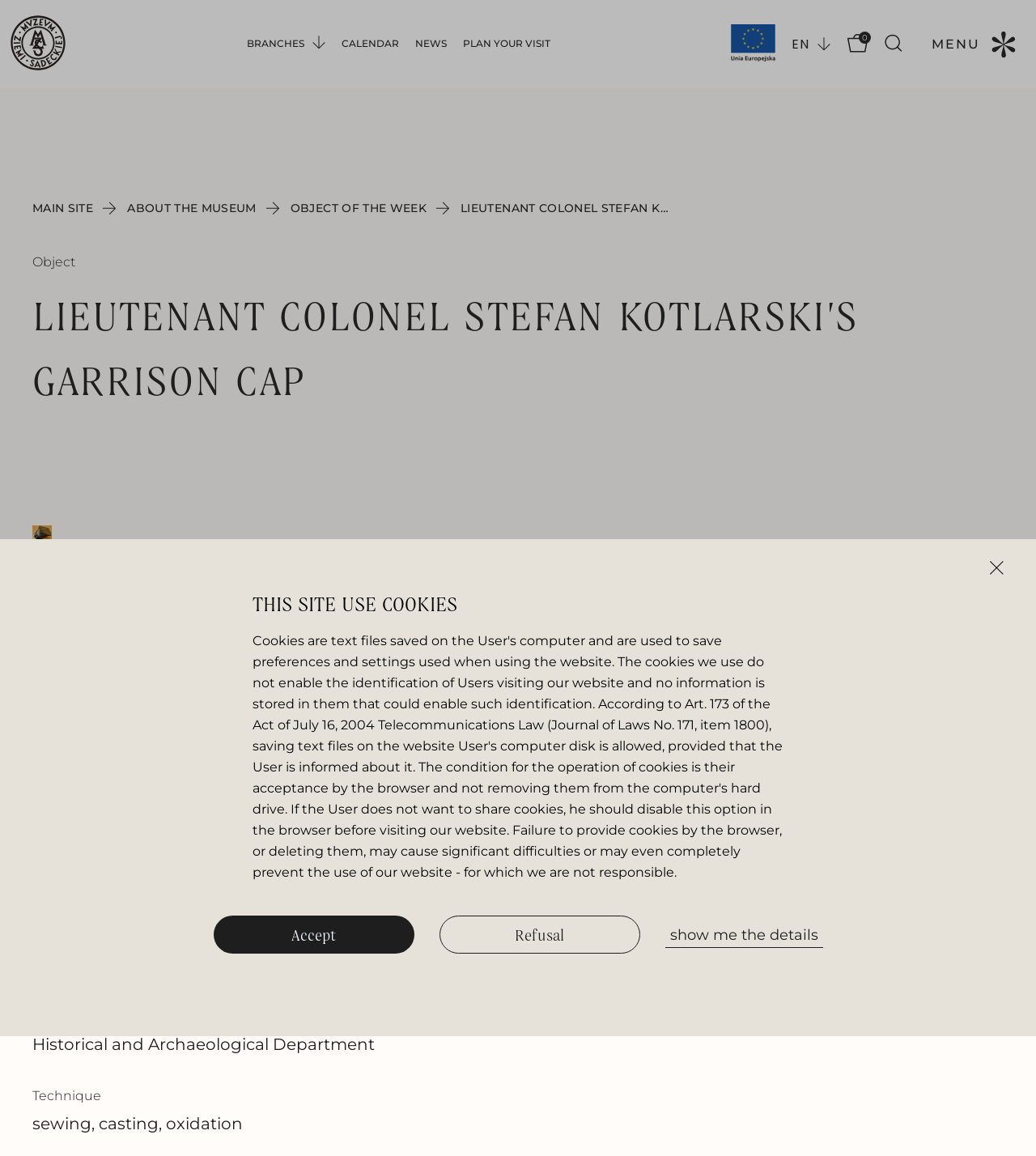Find the bounding box coordinates corresponding to the UI element with the description: "Go to the home page". The coordinates should be formatted as [left, top, right, bottom], with values as floats between 0 and 1.

[0.009, 0.013, 0.064, 0.064]